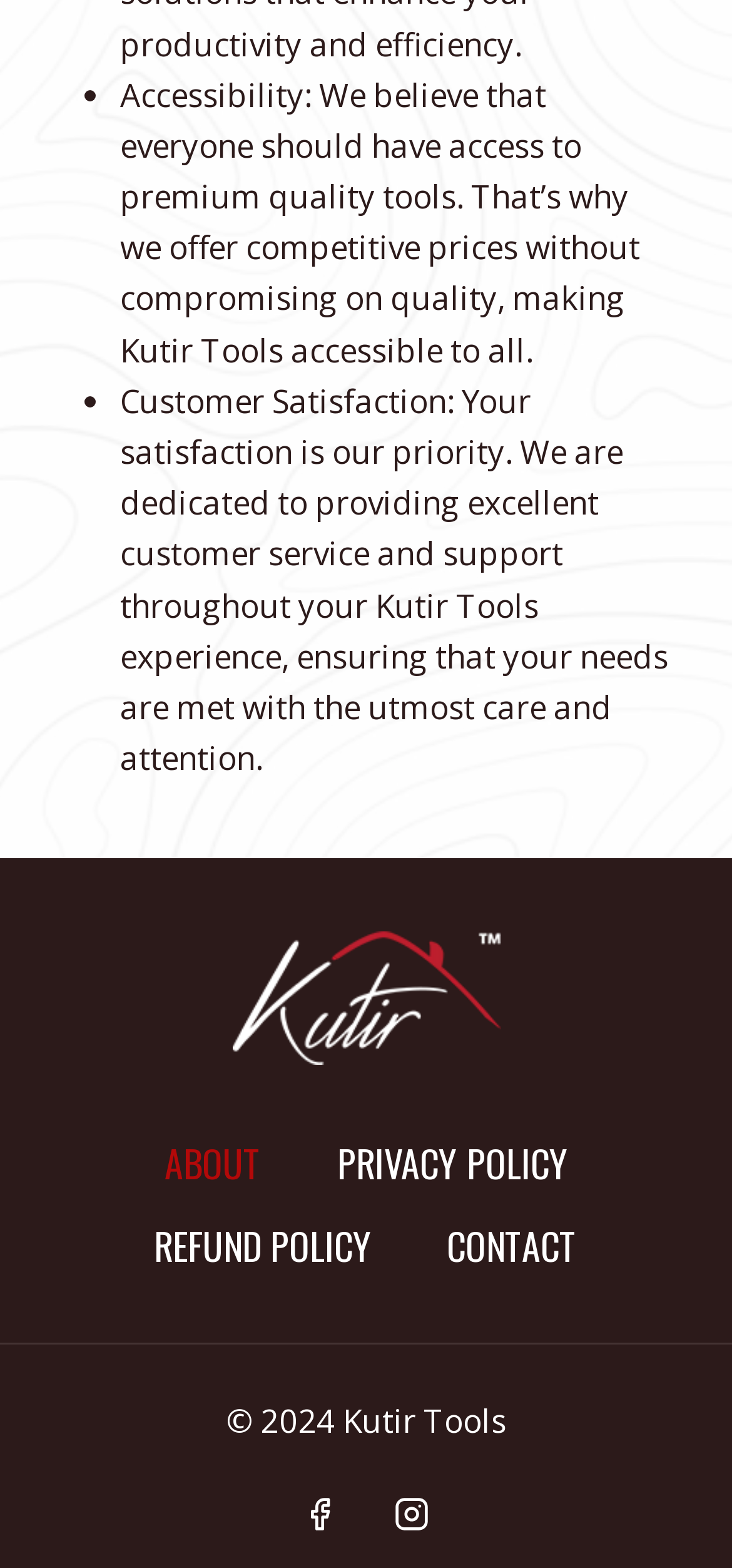Please answer the following question using a single word or phrase: 
How many social media links are present?

2